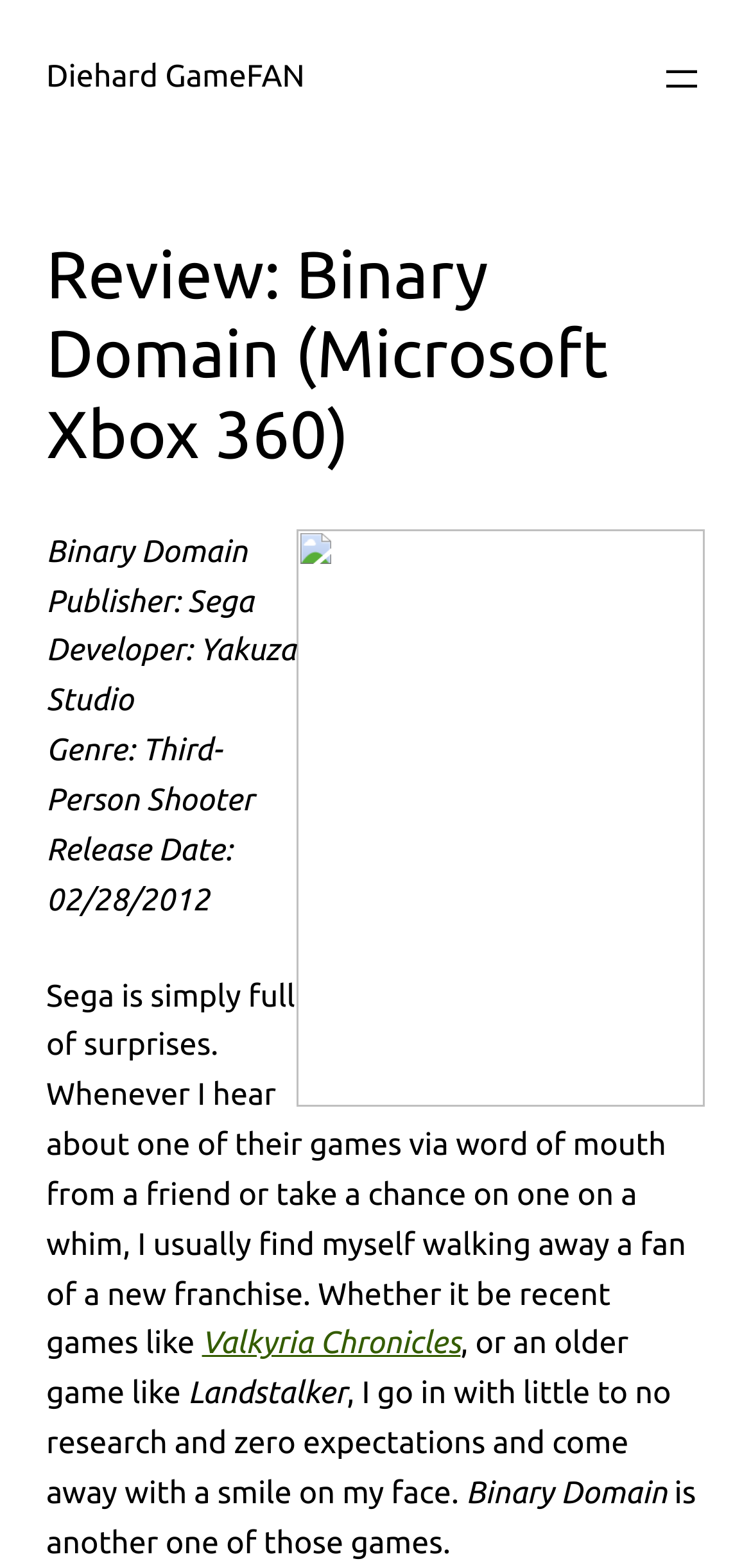Determine the bounding box coordinates for the UI element with the following description: "Valkyria Chronicles". The coordinates should be four float numbers between 0 and 1, represented as [left, top, right, bottom].

[0.269, 0.846, 0.613, 0.868]